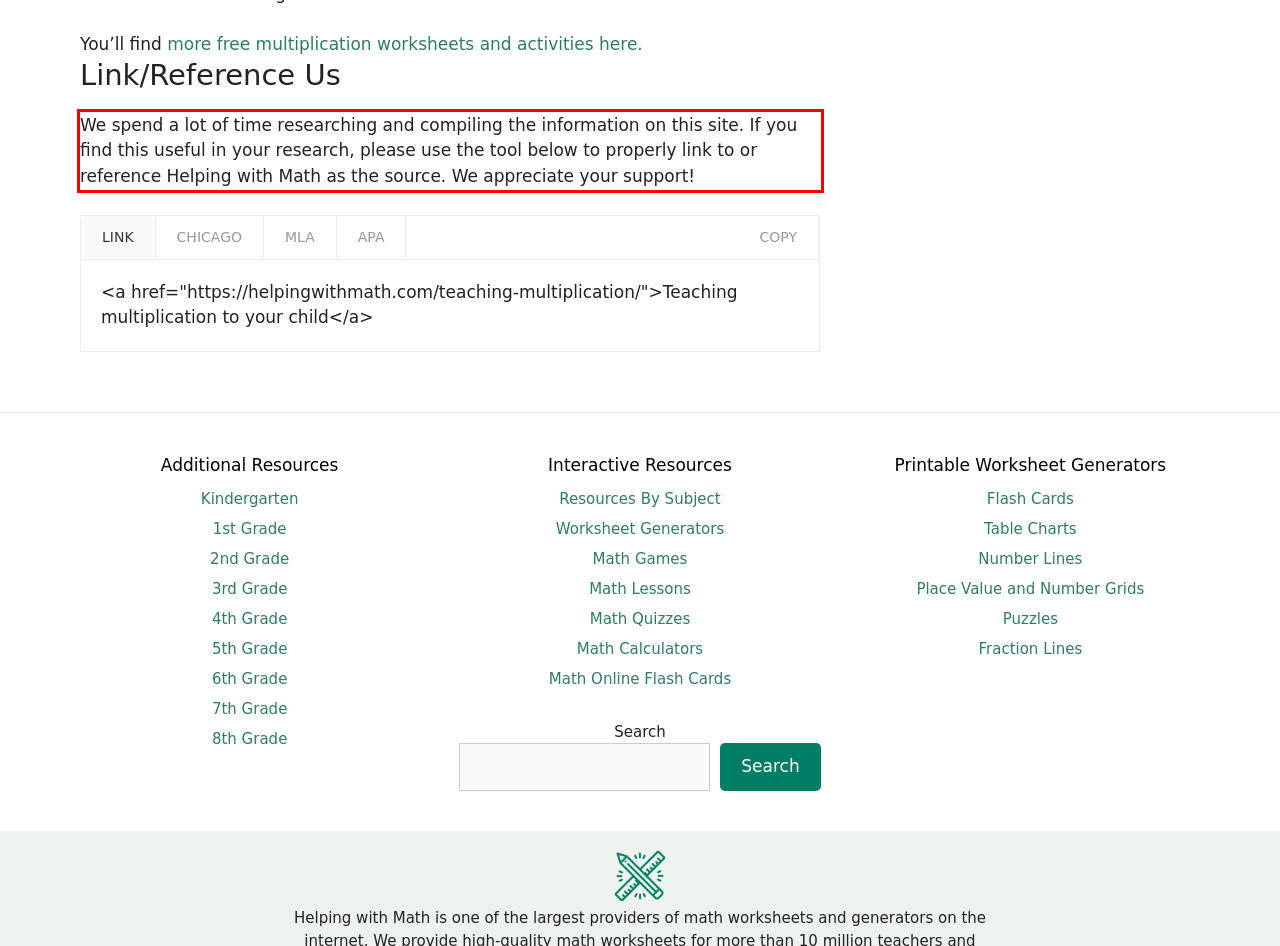The screenshot provided shows a webpage with a red bounding box. Apply OCR to the text within this red bounding box and provide the extracted content.

We spend a lot of time researching and compiling the information on this site. If you find this useful in your research, please use the tool below to properly link to or reference Helping with Math as the source. We appreciate your support!